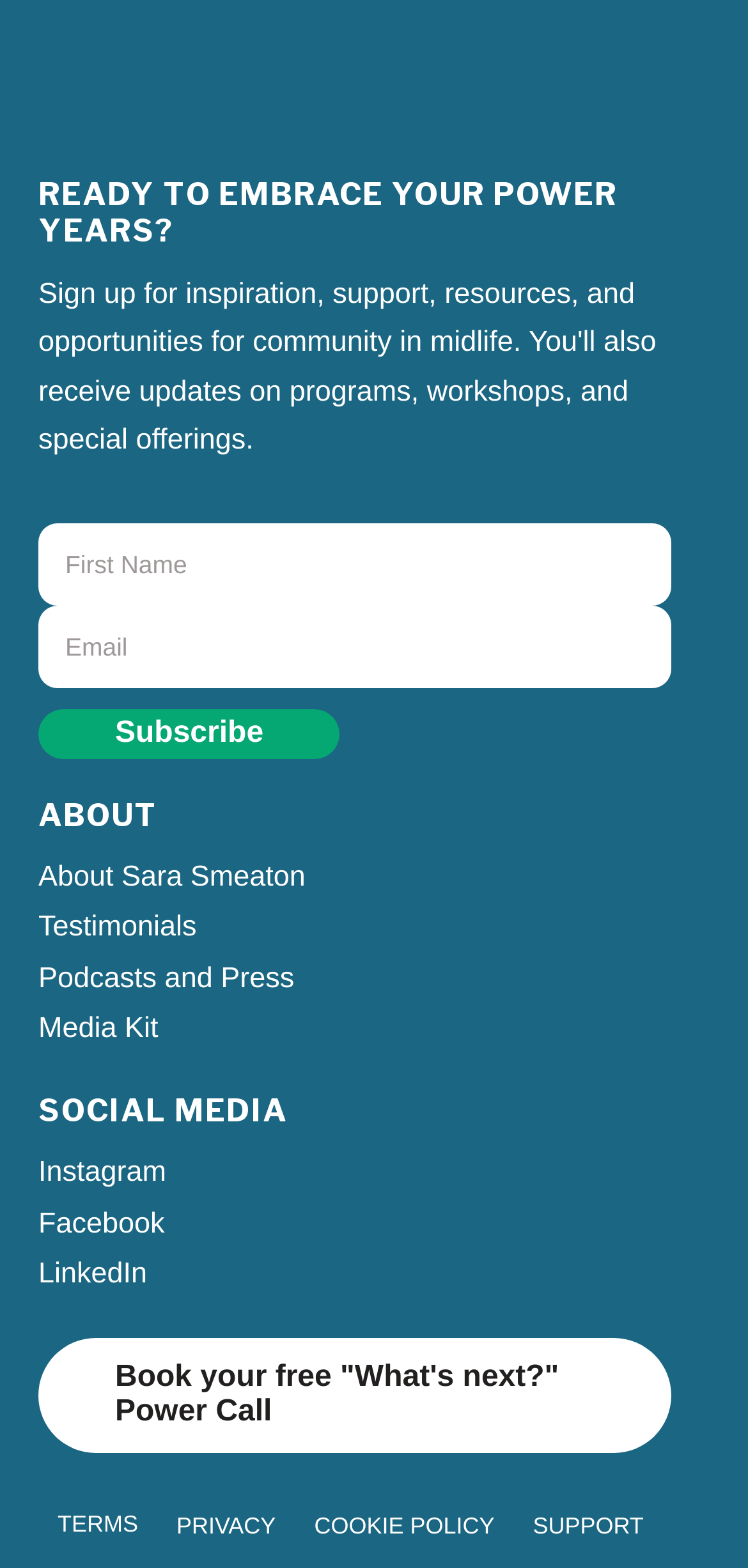What is the name of the designer of the website?
Refer to the image and provide a concise answer in one word or phrase.

leelee.studio